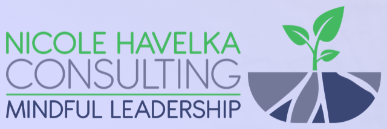Use a single word or phrase to answer the question: 
What is the symbolic meaning of the green plant?

Growth and nurturing